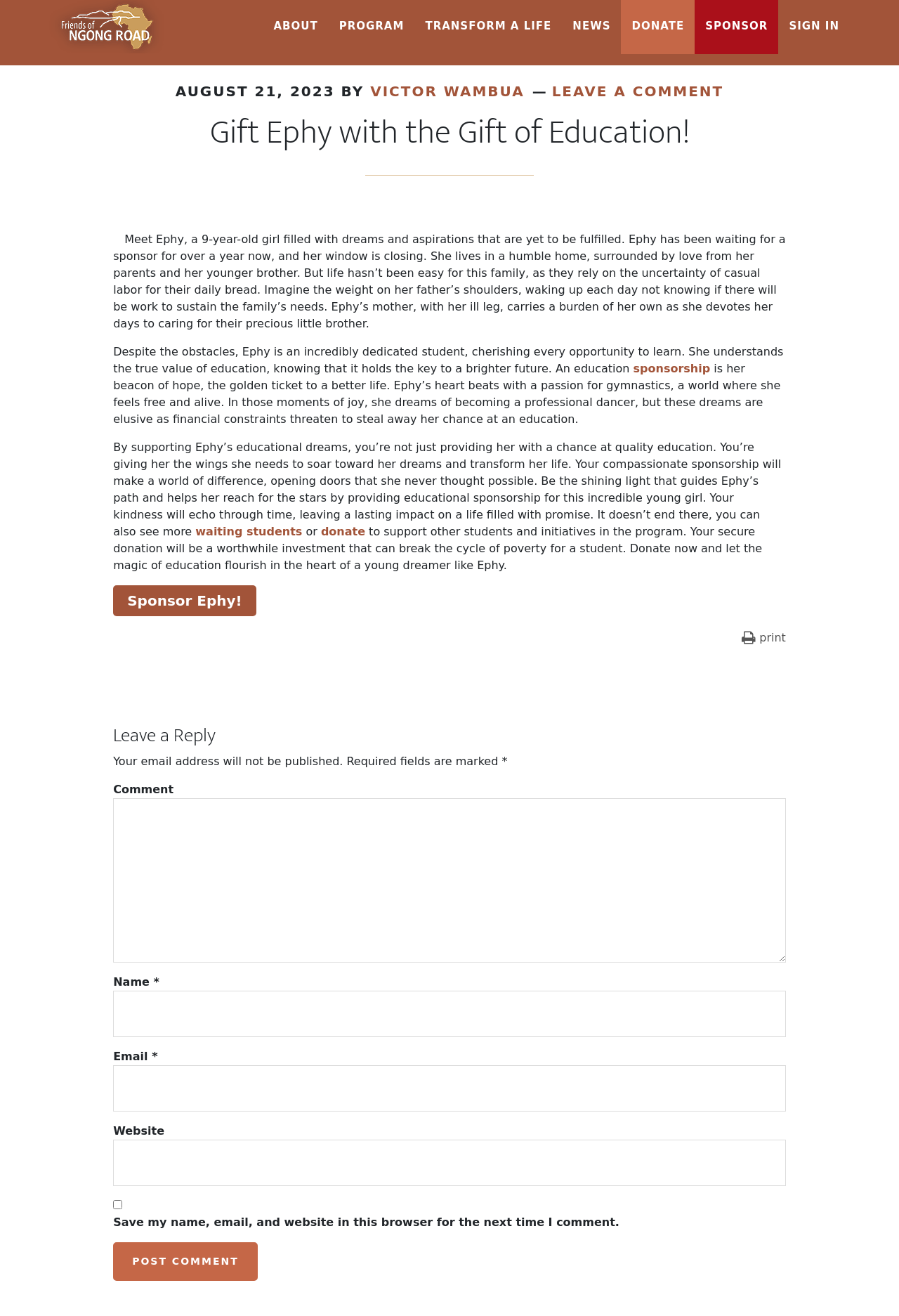Provide a brief response in the form of a single word or phrase:
What is the purpose of sponsoring Ephy?

To provide education